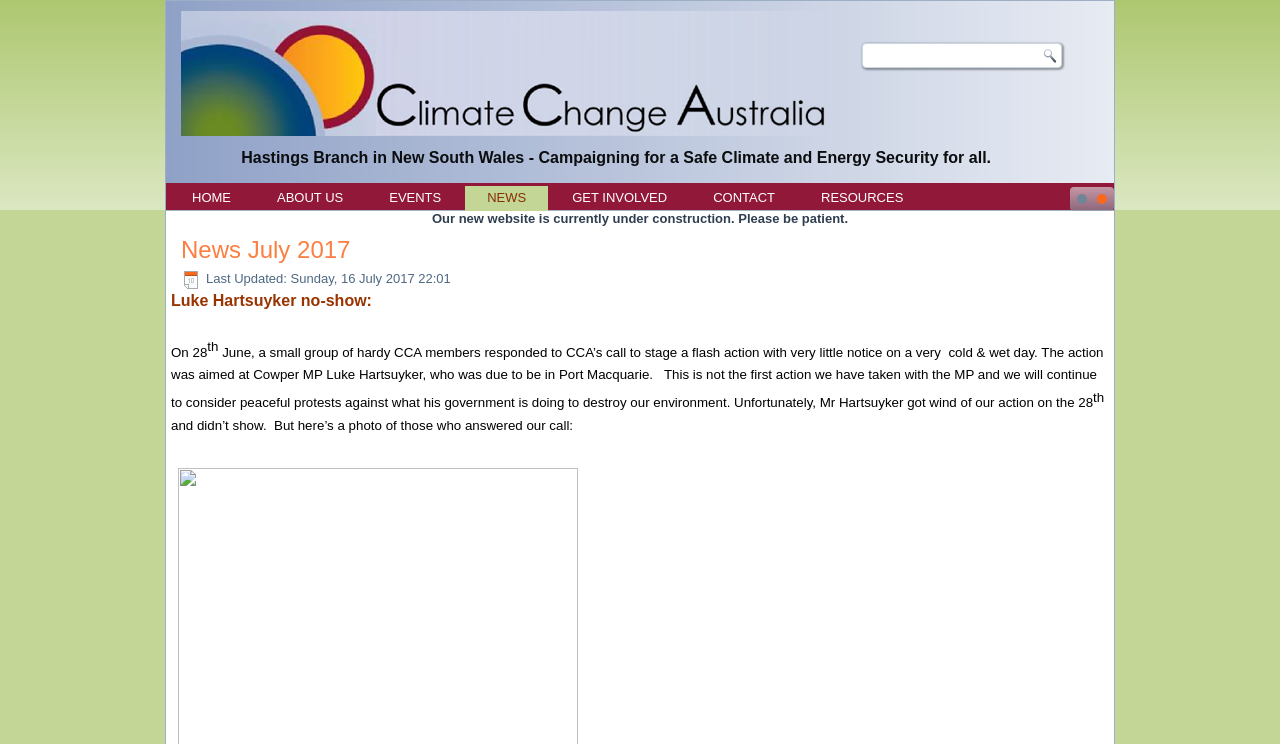Determine the bounding box coordinates of the element that should be clicked to execute the following command: "Click the GET INVOLVED link".

[0.43, 0.25, 0.538, 0.282]